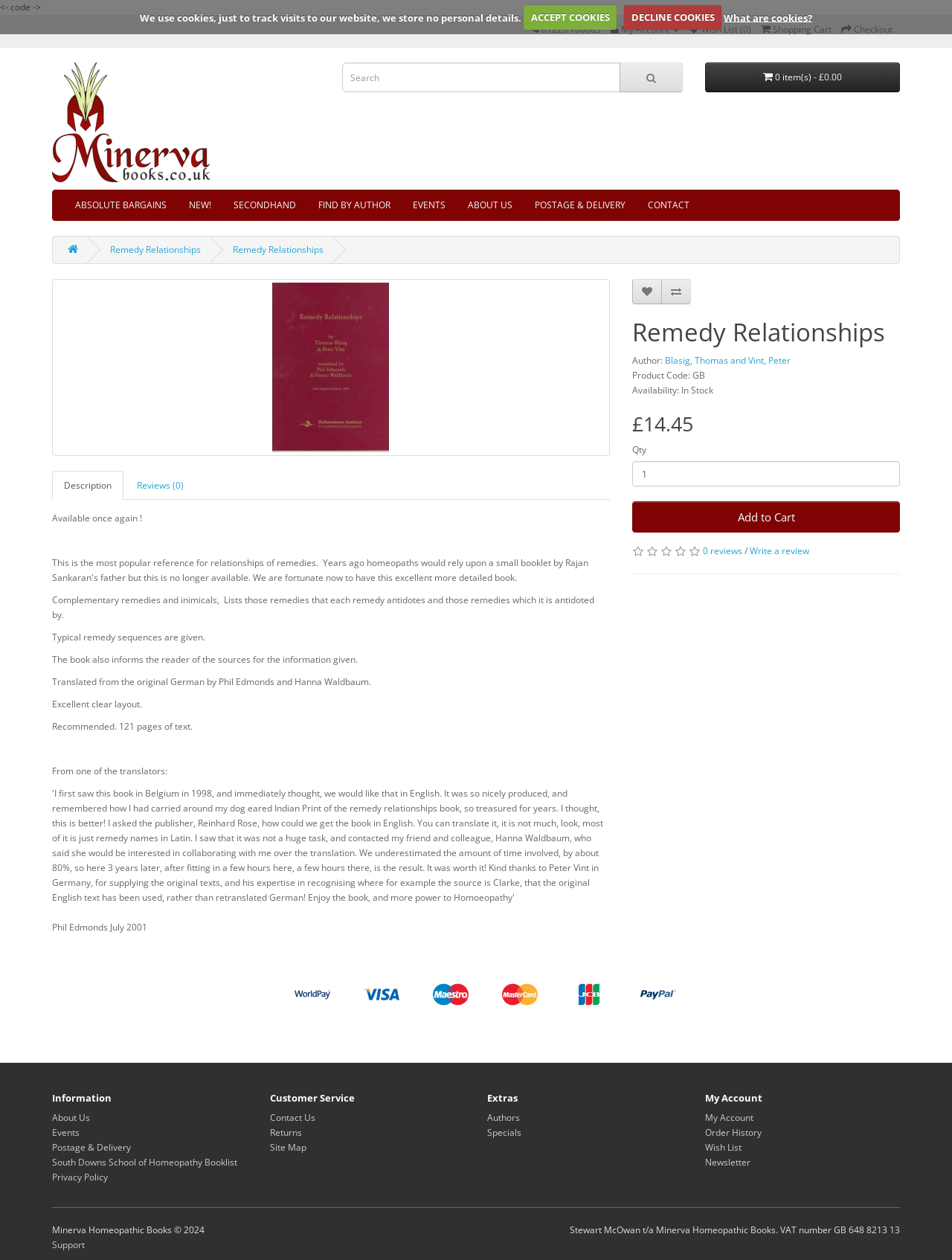Please determine the bounding box coordinates for the element that should be clicked to follow these instructions: "Read the article about Rain Might Postpone Walkway of Lights Parade by One Day".

None